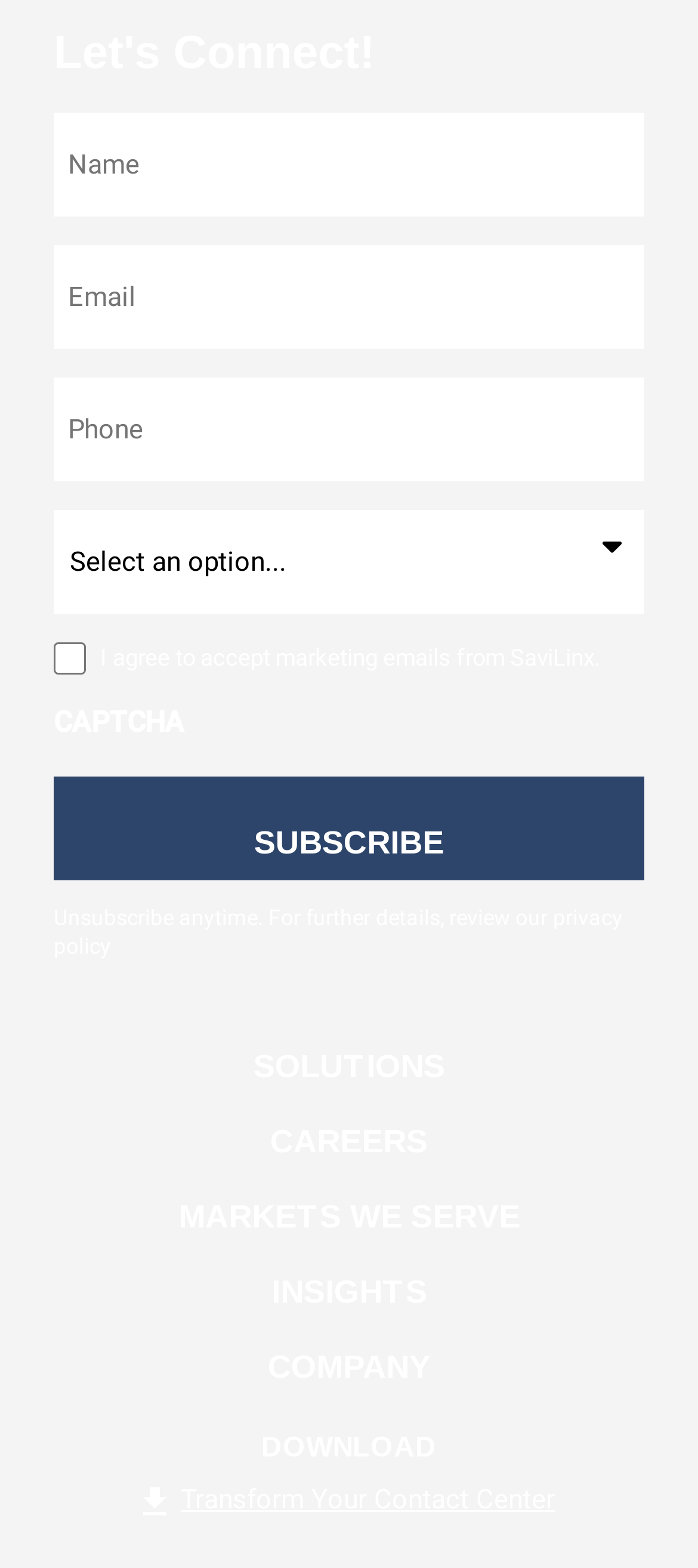Find the bounding box coordinates of the element you need to click on to perform this action: 'Select an option from the dropdown'. The coordinates should be represented by four float values between 0 and 1, in the format [left, top, right, bottom].

[0.077, 0.325, 0.923, 0.391]